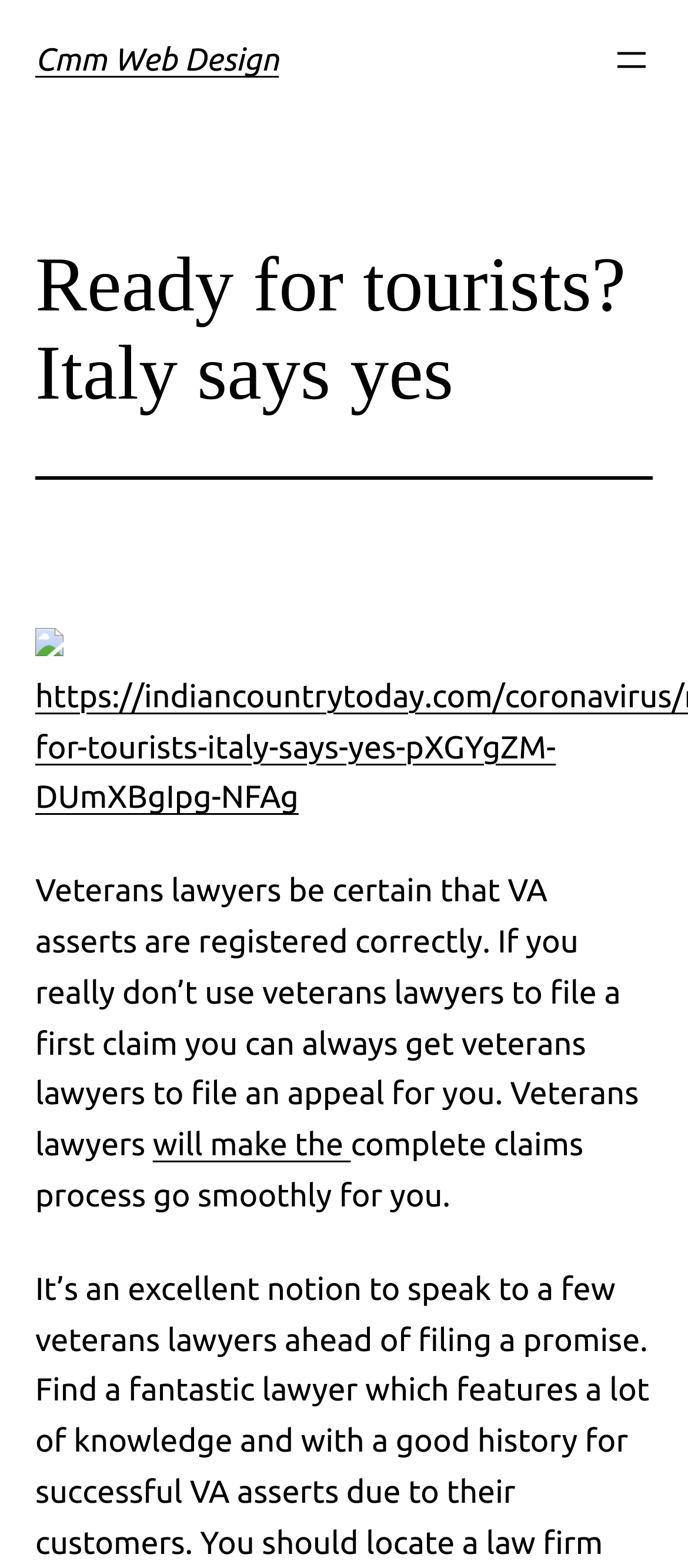Predict the bounding box coordinates of the UI element that matches this description: "parent_node: https://indiancountrytoday.com/coronavirus/ready-for-tourists-italy-says-yes-pXGYgZM-DUmXBgIpg-NFAg". The coordinates should be in the format [left, top, right, bottom] with each value between 0 and 1.

[0.051, 0.4, 0.092, 0.423]